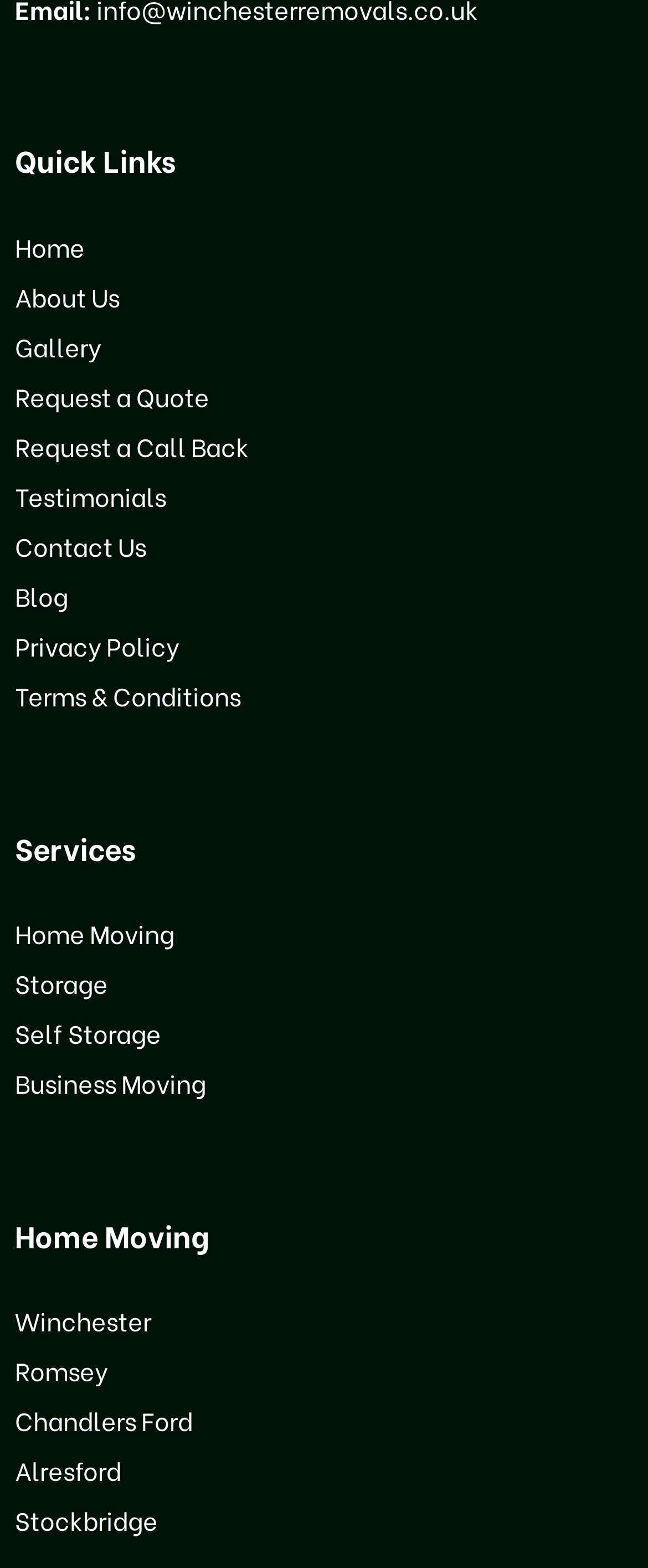Please give a succinct answer using a single word or phrase:
What locations are mentioned under 'Home Moving'?

Winchester, Romsey, etc.